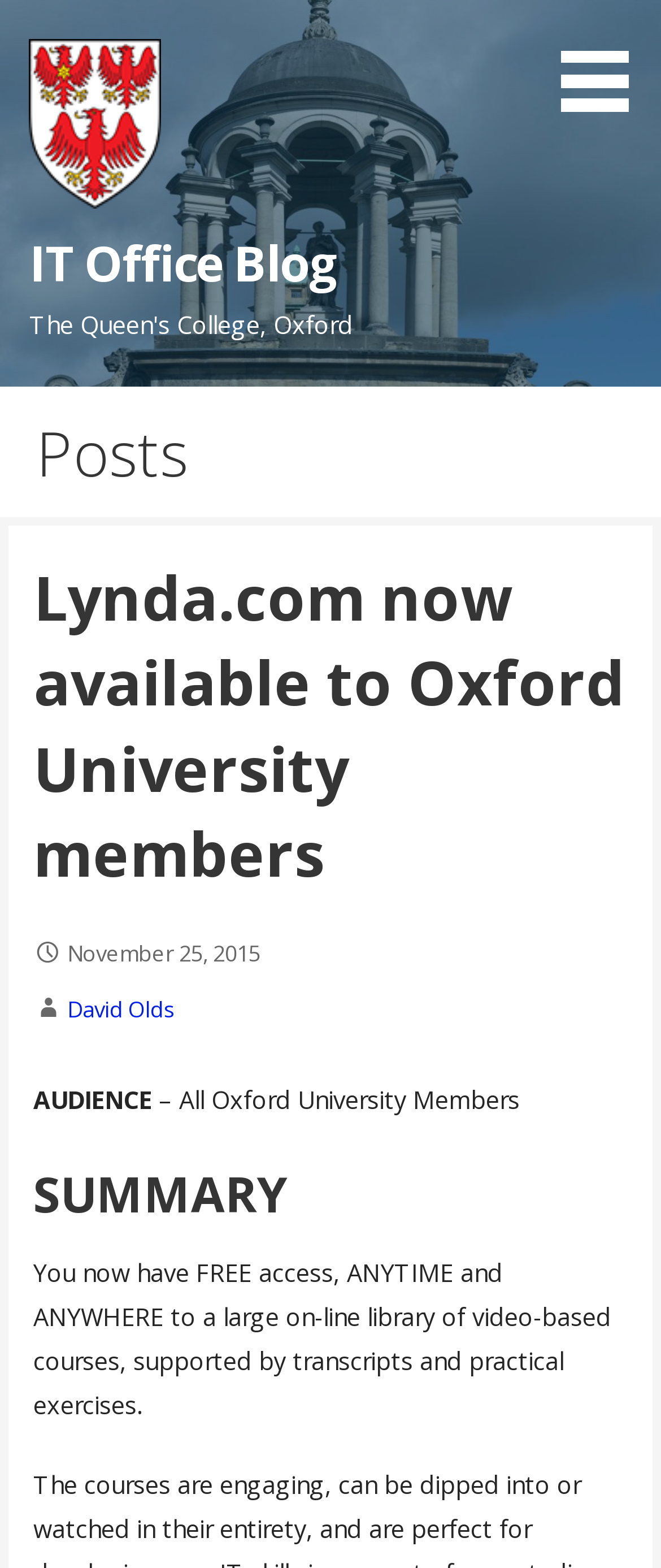Answer in one word or a short phrase: 
Who wrote the post?

David Olds